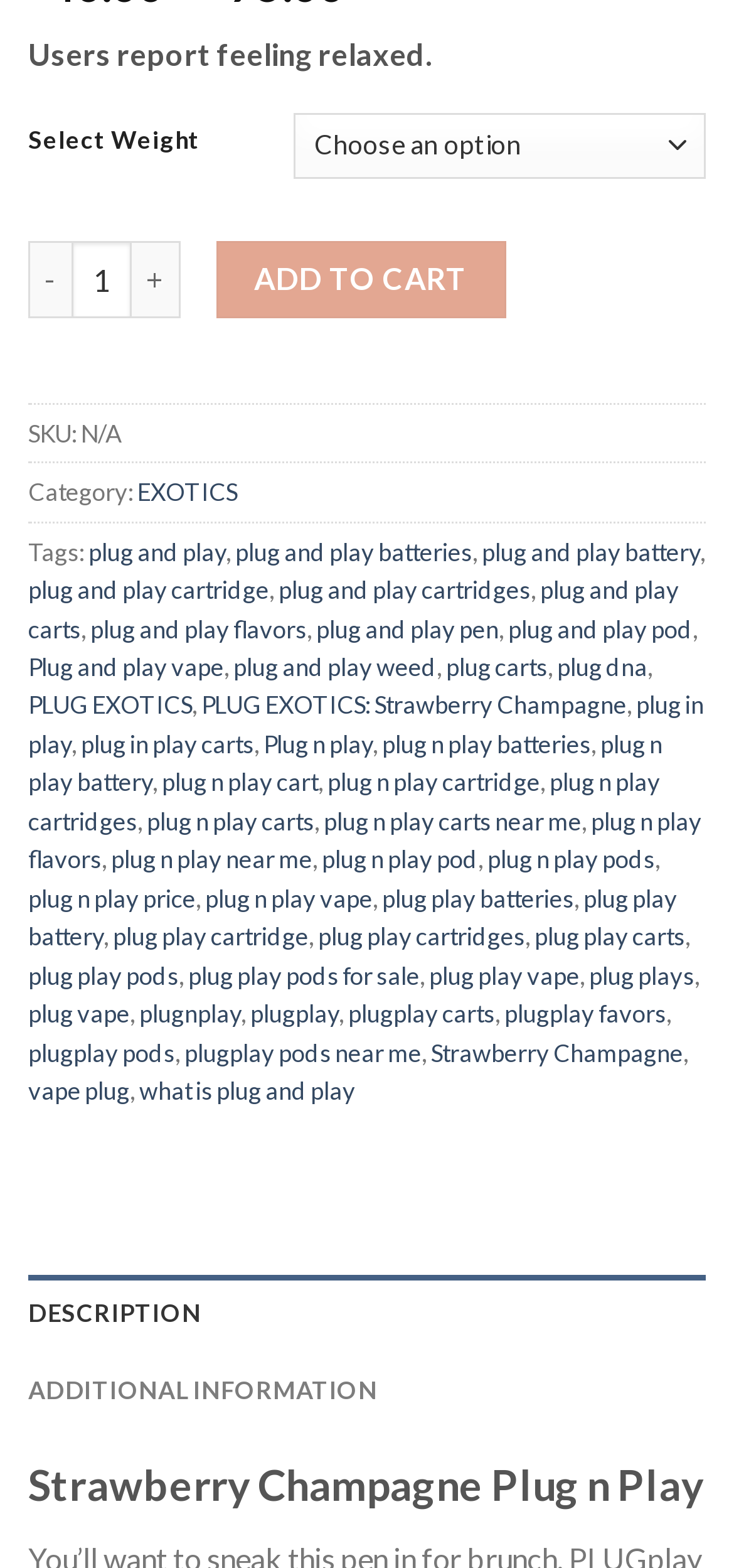Reply to the question with a single word or phrase:
What is the purpose of the '-' button?

Decrease quantity